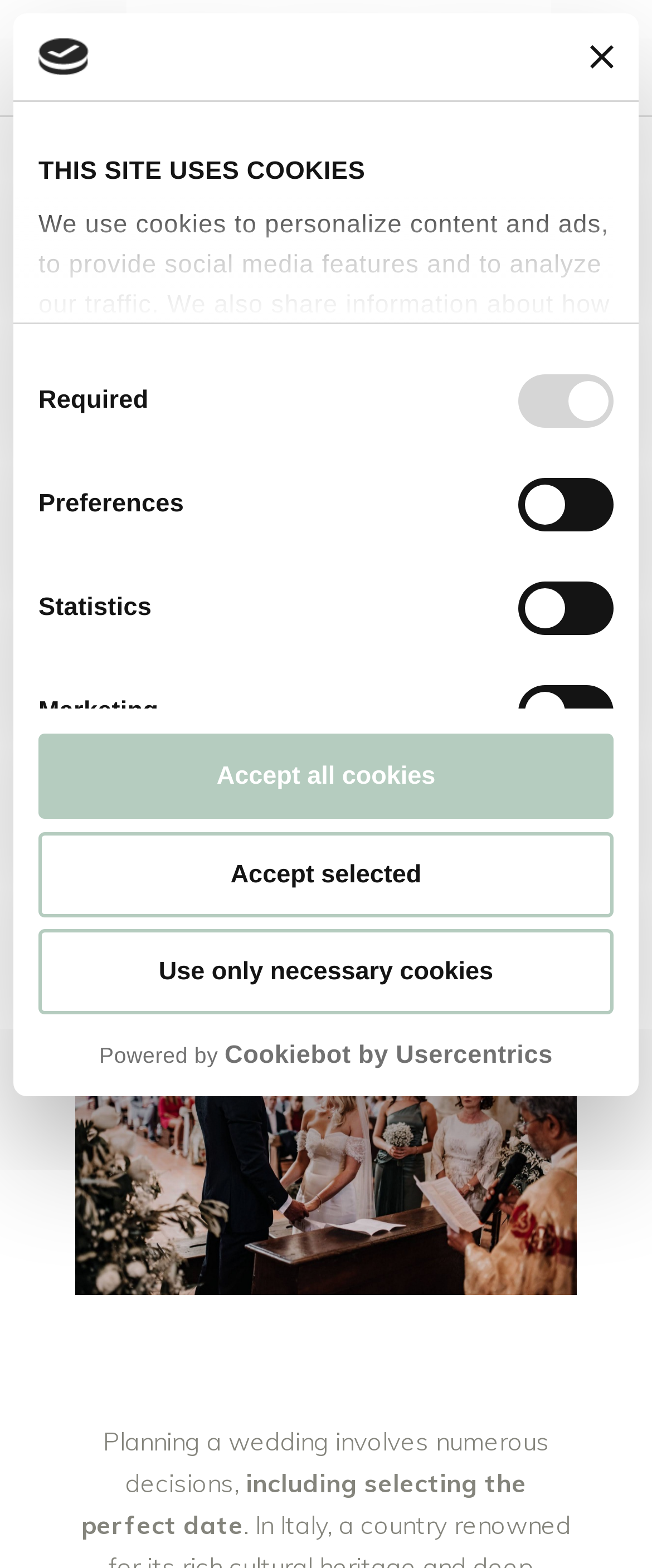Extract the bounding box coordinates for the described element: "Powered by Cookiebot by Usercentrics". The coordinates should be represented as four float numbers between 0 and 1: [left, top, right, bottom].

[0.059, 0.663, 0.941, 0.683]